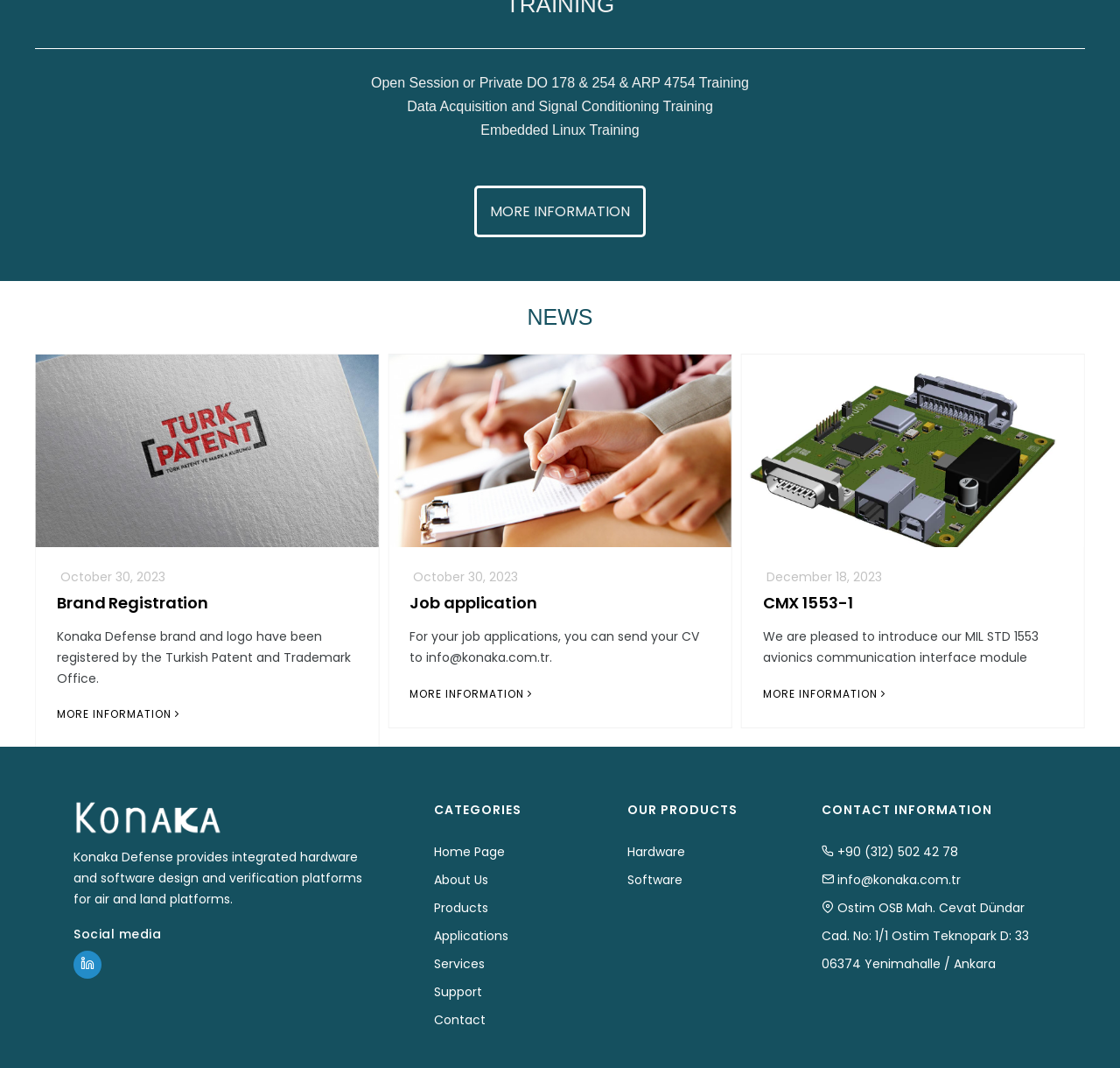Using the description "Applications", predict the bounding box of the relevant HTML element.

[0.387, 0.868, 0.454, 0.884]